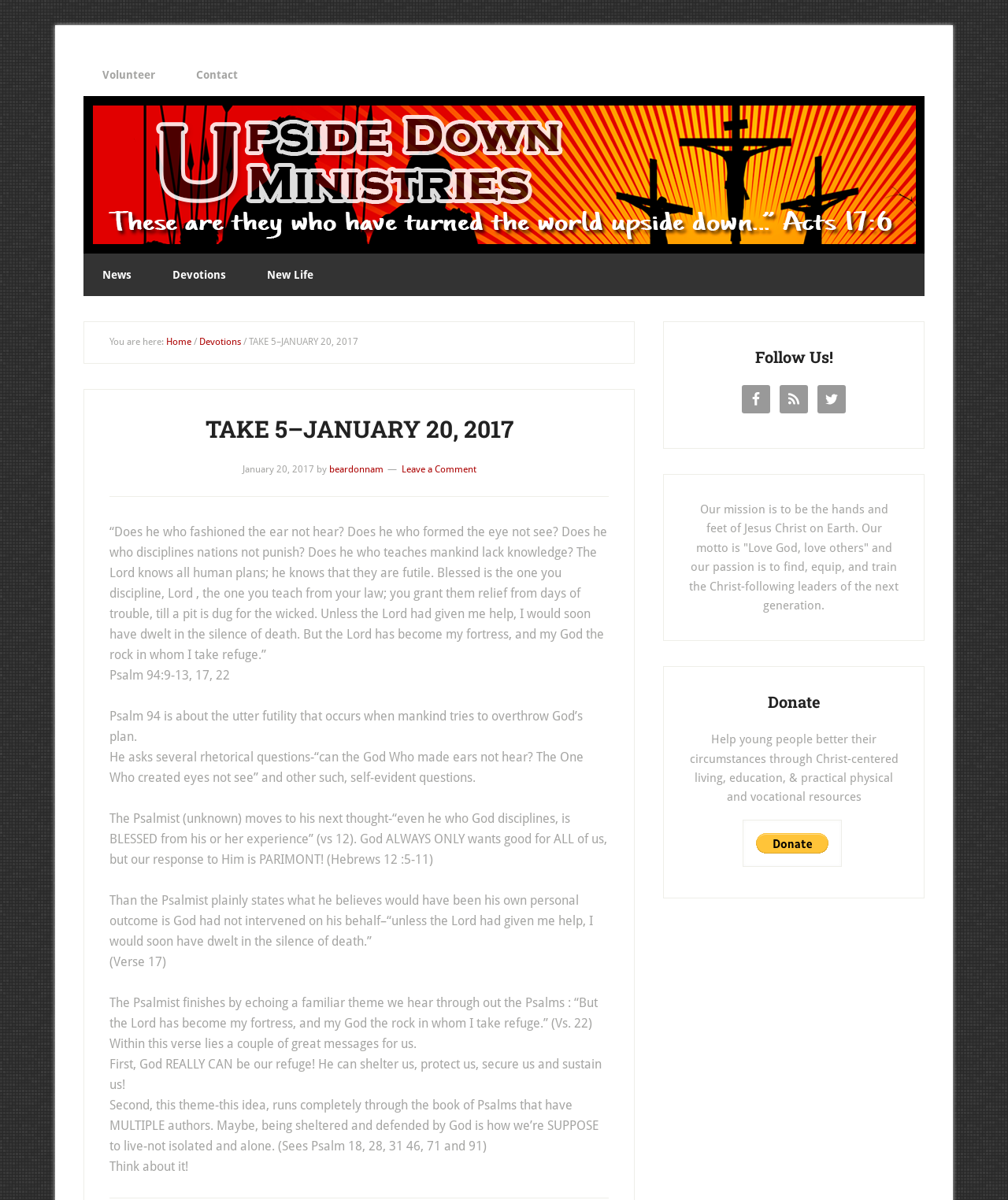Locate the bounding box coordinates of the element that should be clicked to execute the following instruction: "Click on Devotions".

[0.152, 0.211, 0.243, 0.247]